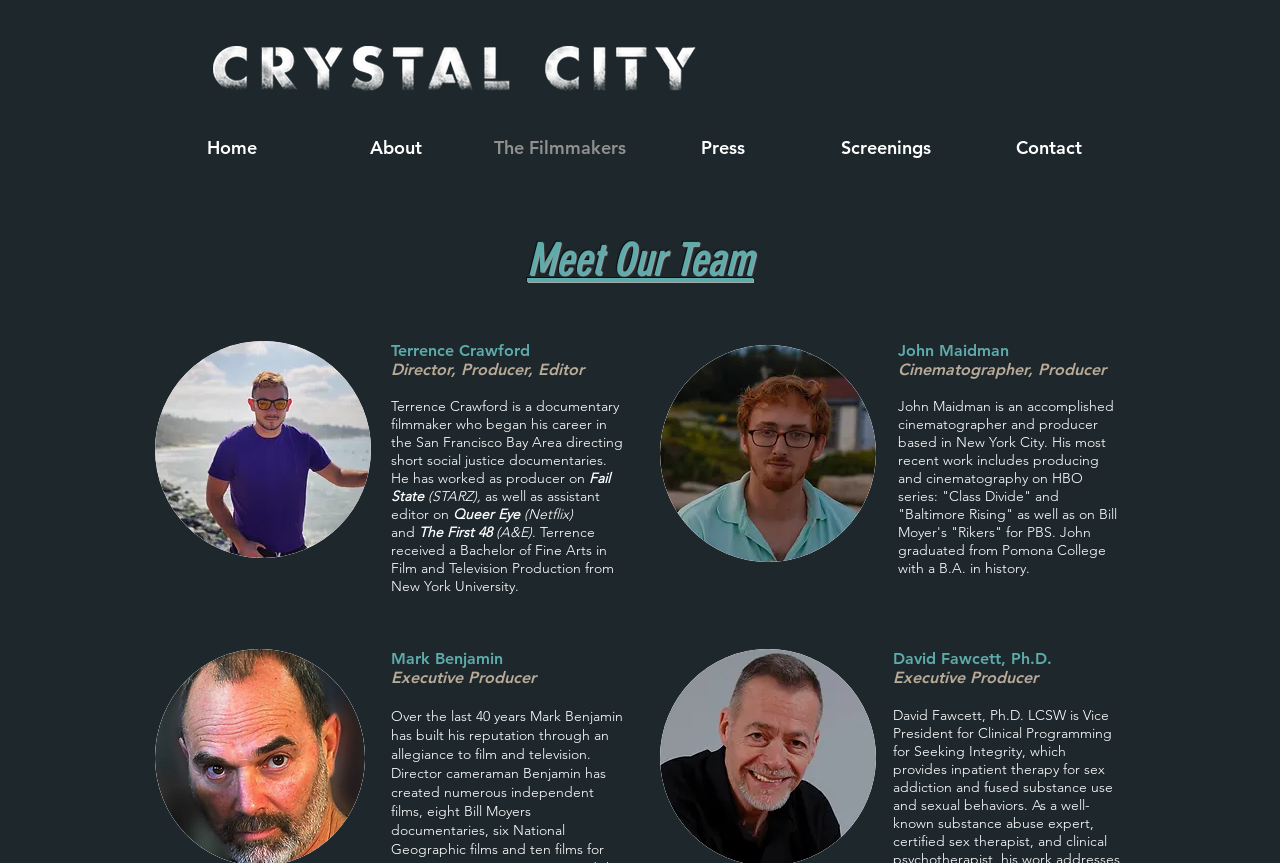Please specify the bounding box coordinates of the clickable section necessary to execute the following command: "Read about John Maidman's background".

[0.702, 0.46, 0.875, 0.669]